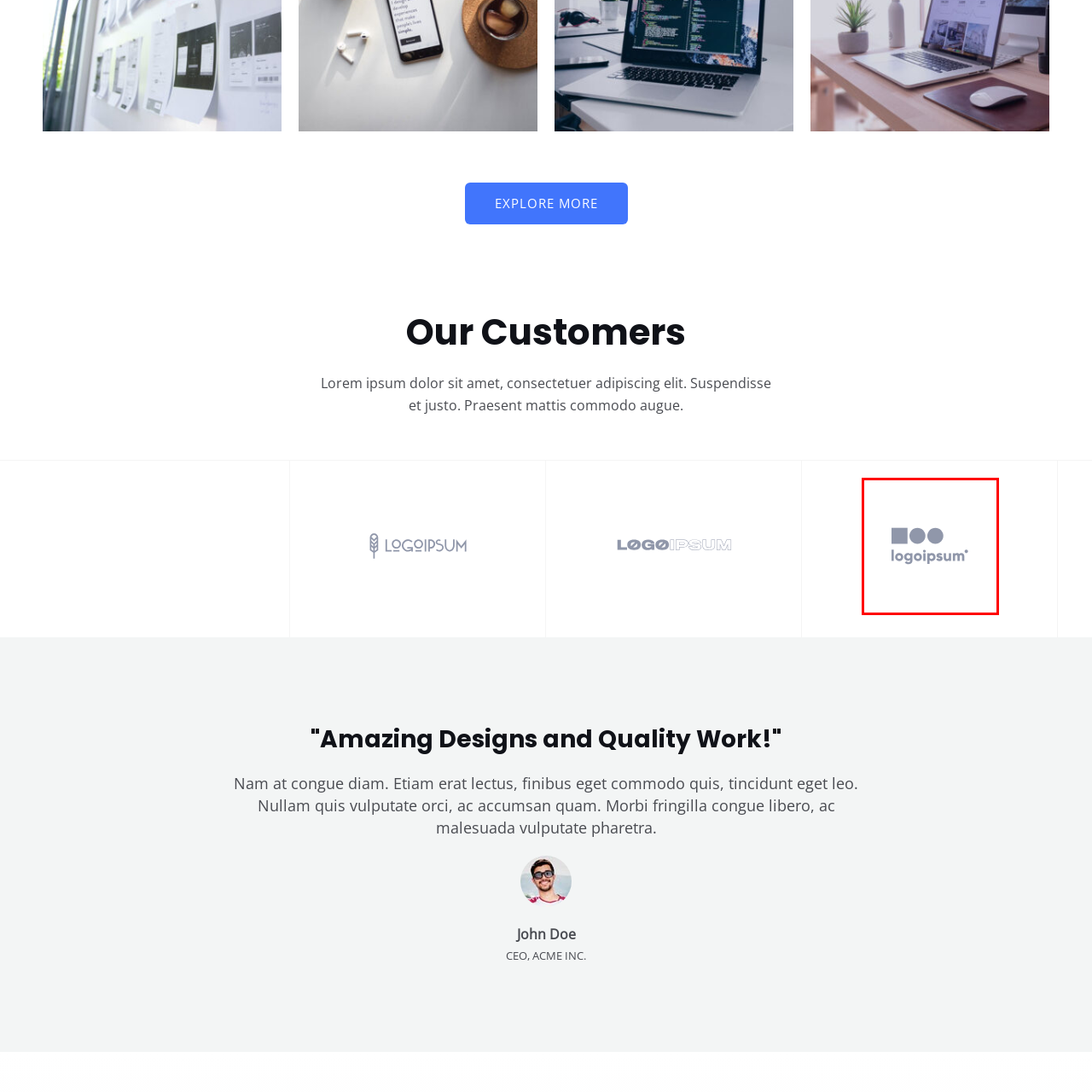Direct your attention to the image within the red bounding box and respond with a detailed answer to the following question, using the image as your reference: What color palette is used in the logo design?

The caption states that the design includes a sleek gray color palette, which means the logo features different shades of gray.